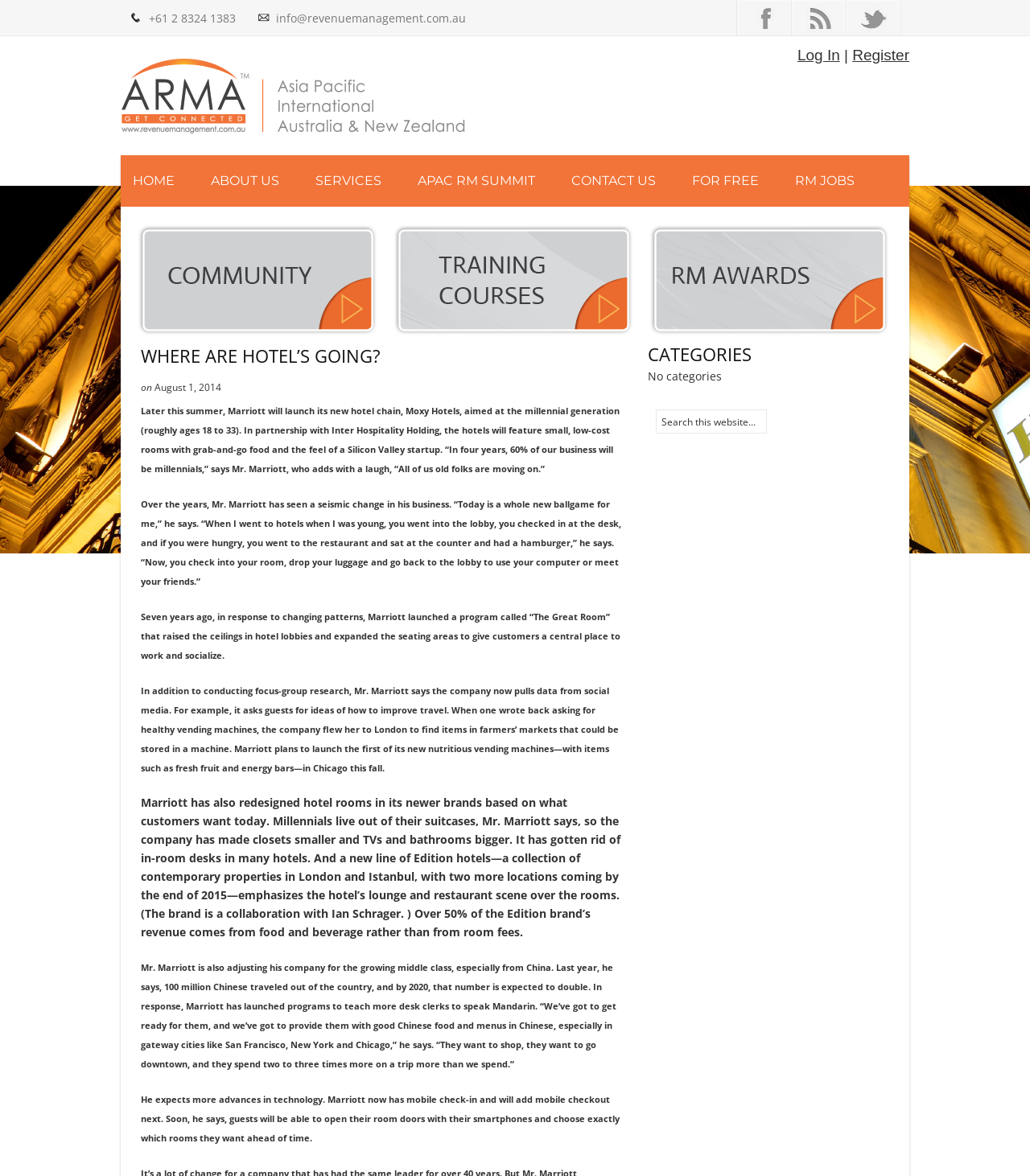Provide a thorough description of this webpage.

The webpage is about the Australian Revenue Management Association, with a focus on the hotel industry. At the top, there are three horizontal sections, each containing a phone number, an email address, and a social media icon, respectively. Below these sections, there is a navigation menu with links to various pages, including "Home", "About Us", "Services", and "Contact Us".

The main content of the page is an article titled "WHERE ARE HOTEL’S GOING?" with a publication date of August 1, 2014. The article discusses the changes in the hotel industry, particularly in response to the growing millennial generation. It quotes Mr. Marriott, who talks about the shift in customer behavior and the company's efforts to adapt, such as launching new hotel chains and redesigning hotel rooms.

The article is divided into several paragraphs, with headings and subheadings. There are also images and links scattered throughout the text. At the bottom of the page, there is a section titled "CATEGORIES" with a search bar and a message indicating that there are no categories.

On the right side of the page, there are three vertical sections, each containing an image and a link. These sections appear to be advertisements or promotions for the association's services.